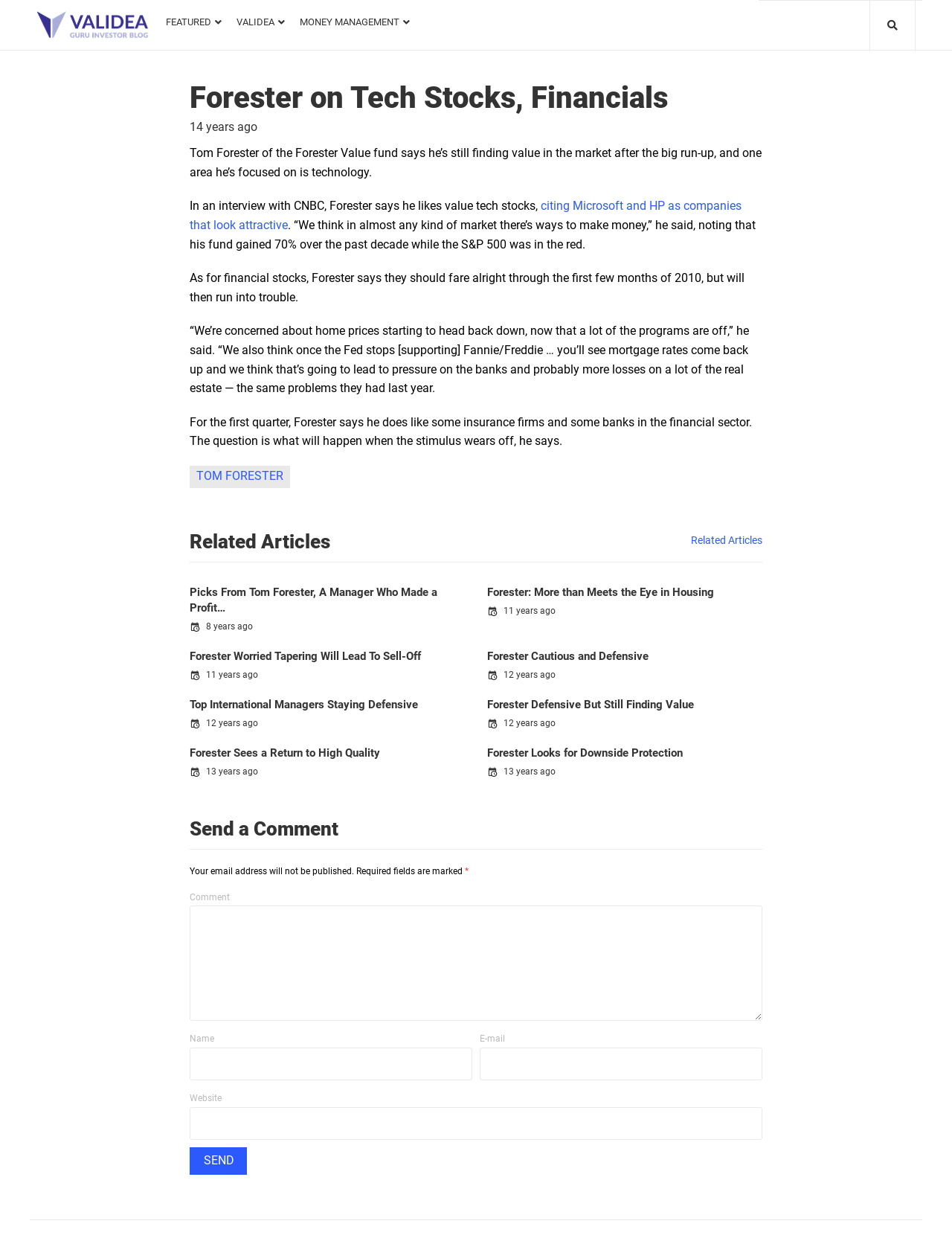What is the purpose of the comment section?
Please provide a single word or phrase as your answer based on the screenshot.

To send a comment